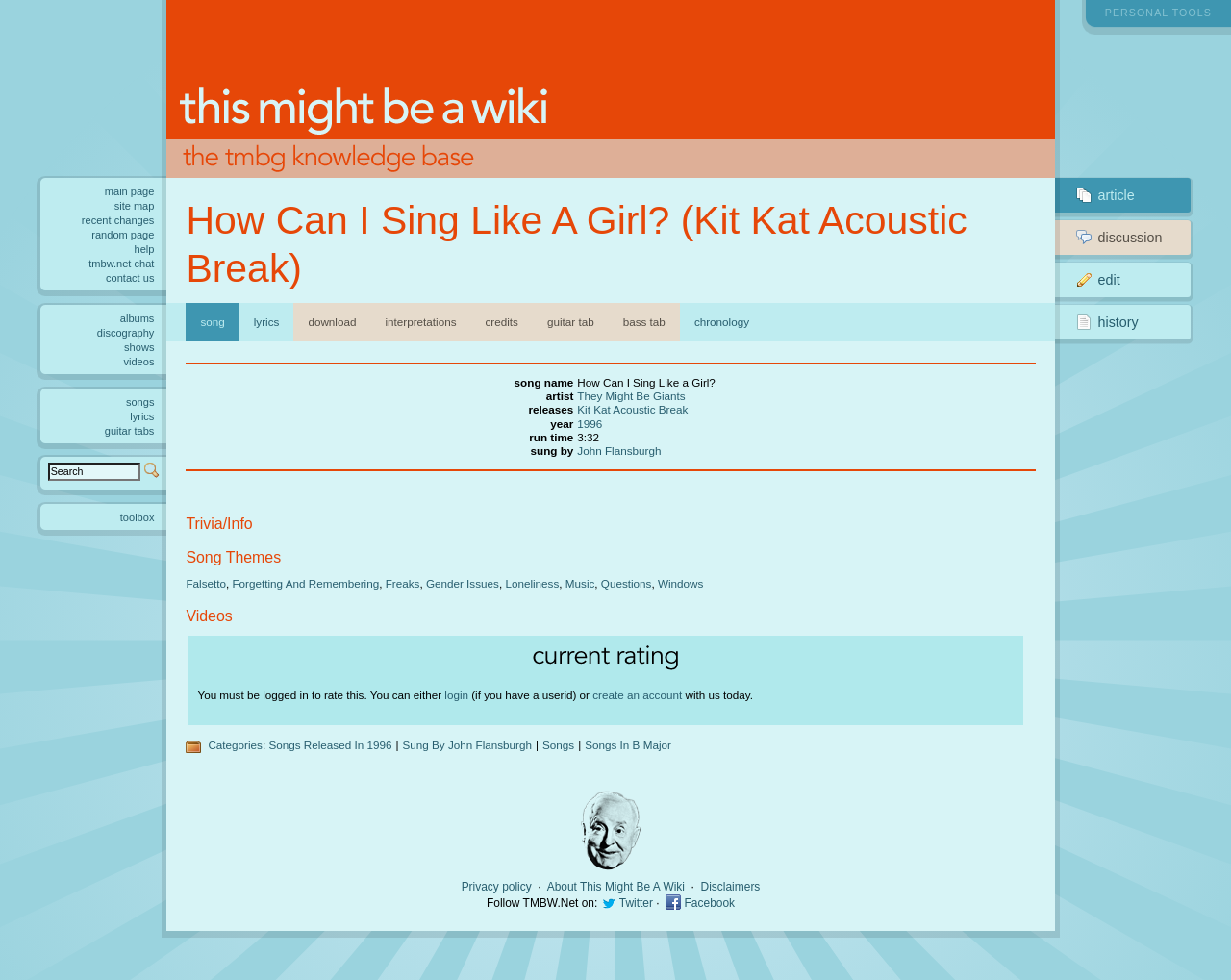Who is the singer of the song?
Refer to the image and give a detailed answer to the question.

The singer of the song can be found in the 'Song Info' table, in the row where the first column is 'sung by', and the second column is 'John Flansburgh'.